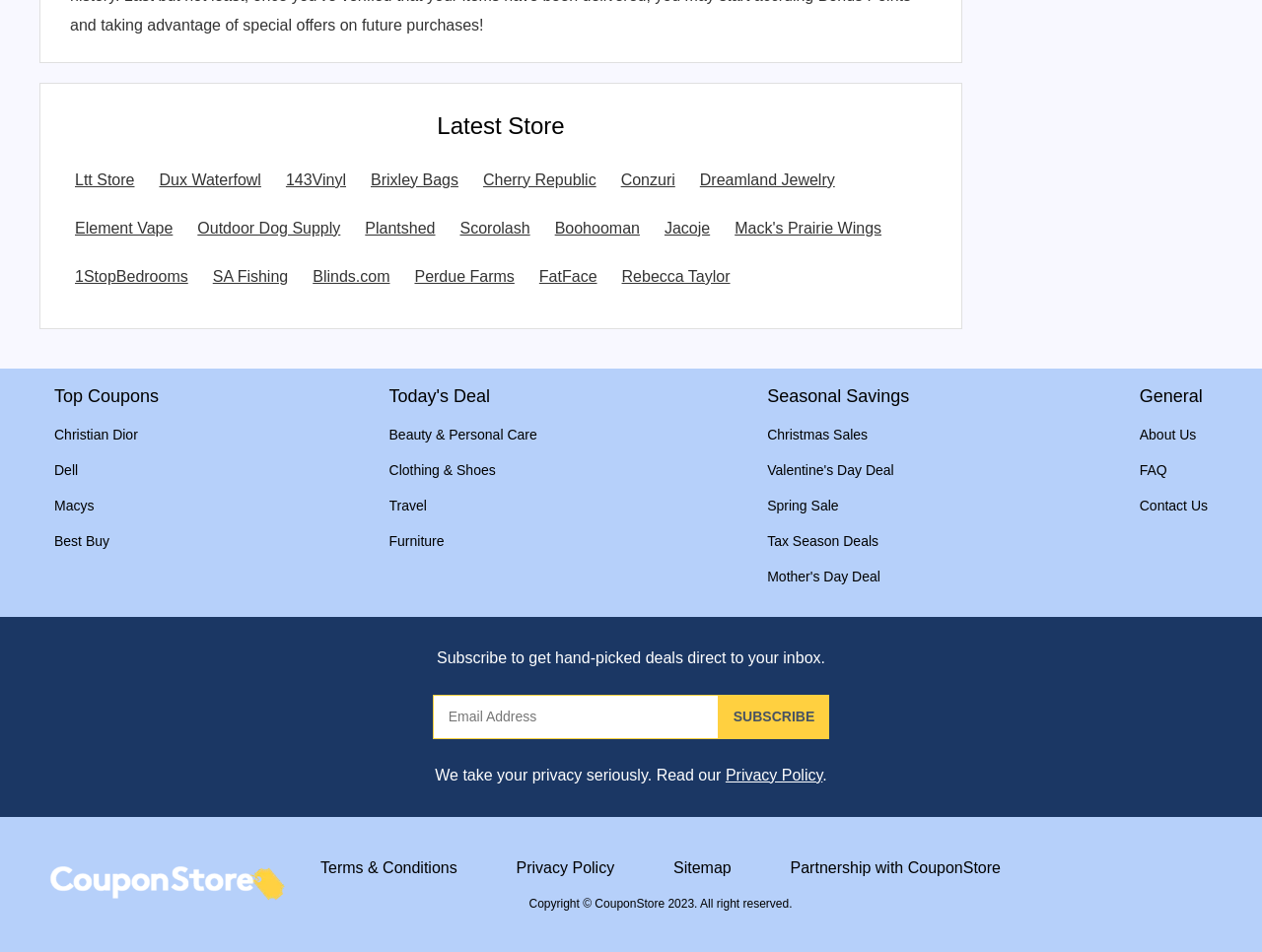Determine the bounding box coordinates of the area to click in order to meet this instruction: "Read the 'Privacy Policy'".

[0.575, 0.805, 0.652, 0.823]